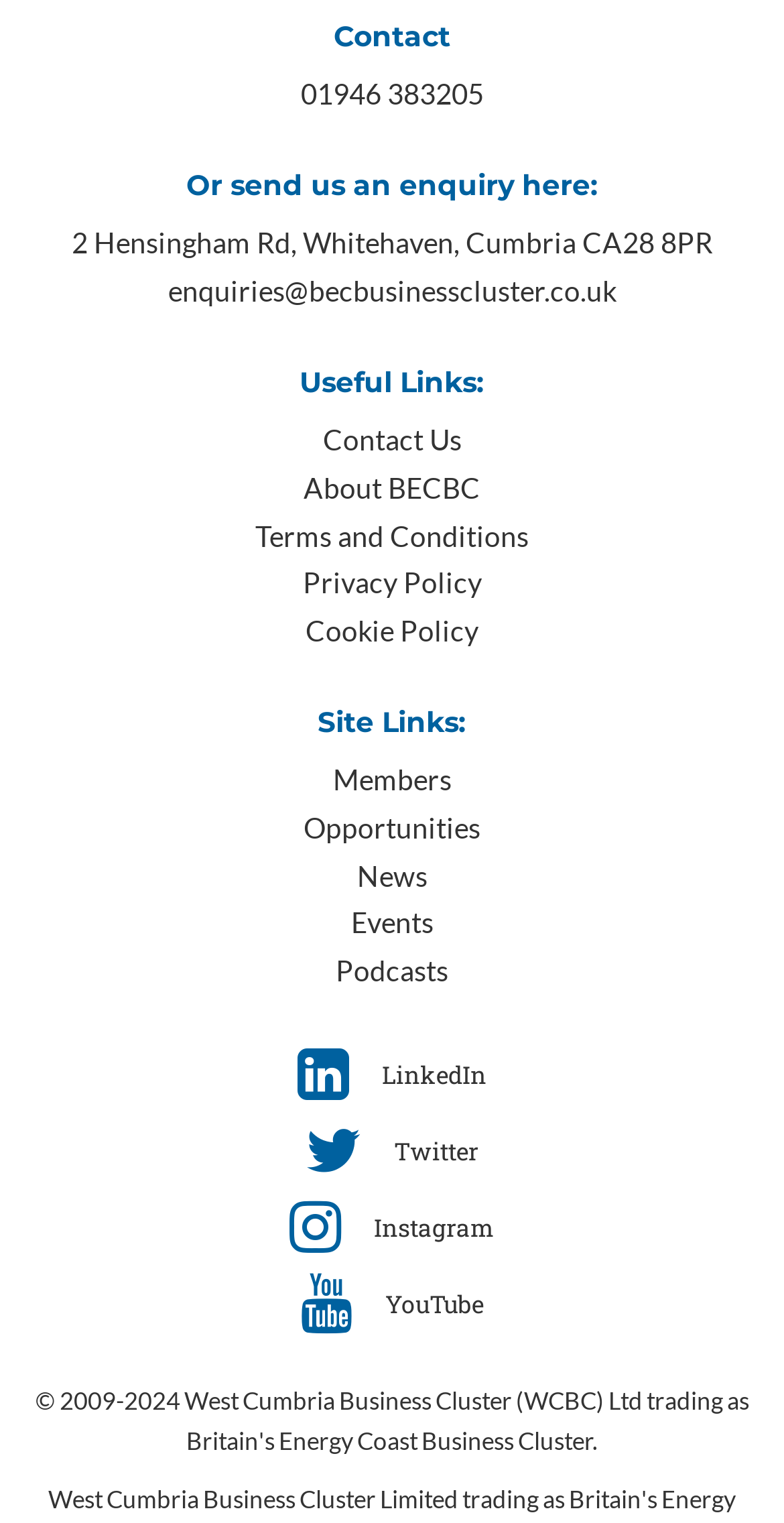Please identify the bounding box coordinates of the clickable element to fulfill the following instruction: "Send an email to enquiries@becbusinesscluster.co.uk". The coordinates should be four float numbers between 0 and 1, i.e., [left, top, right, bottom].

[0.214, 0.179, 0.786, 0.202]